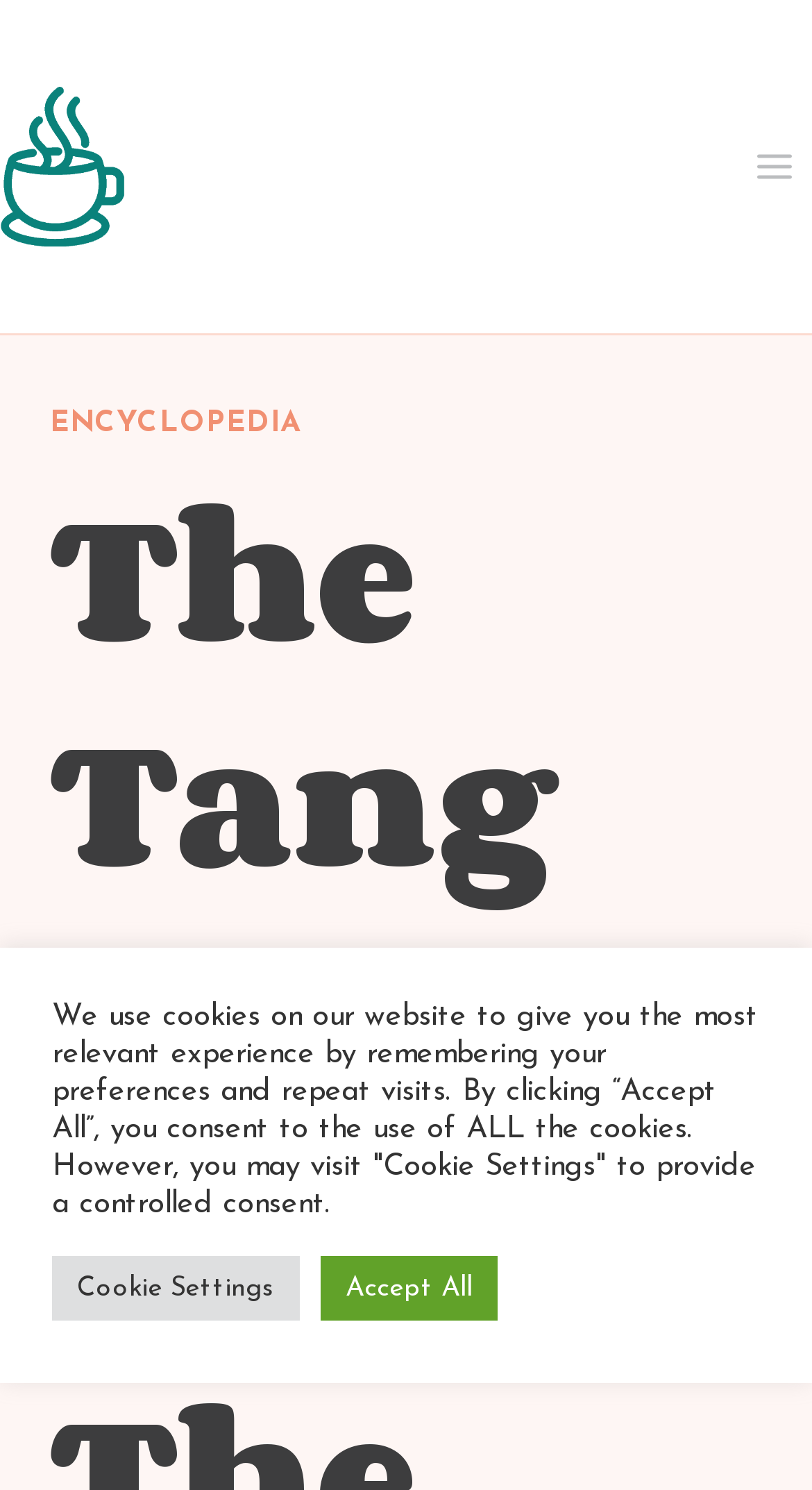With reference to the image, please provide a detailed answer to the following question: What is the purpose of the 'Cookie Settings' button?

The 'Cookie Settings' button is located below the cookie notification message, and its purpose is to allow users to provide controlled consent for the use of cookies on the website.